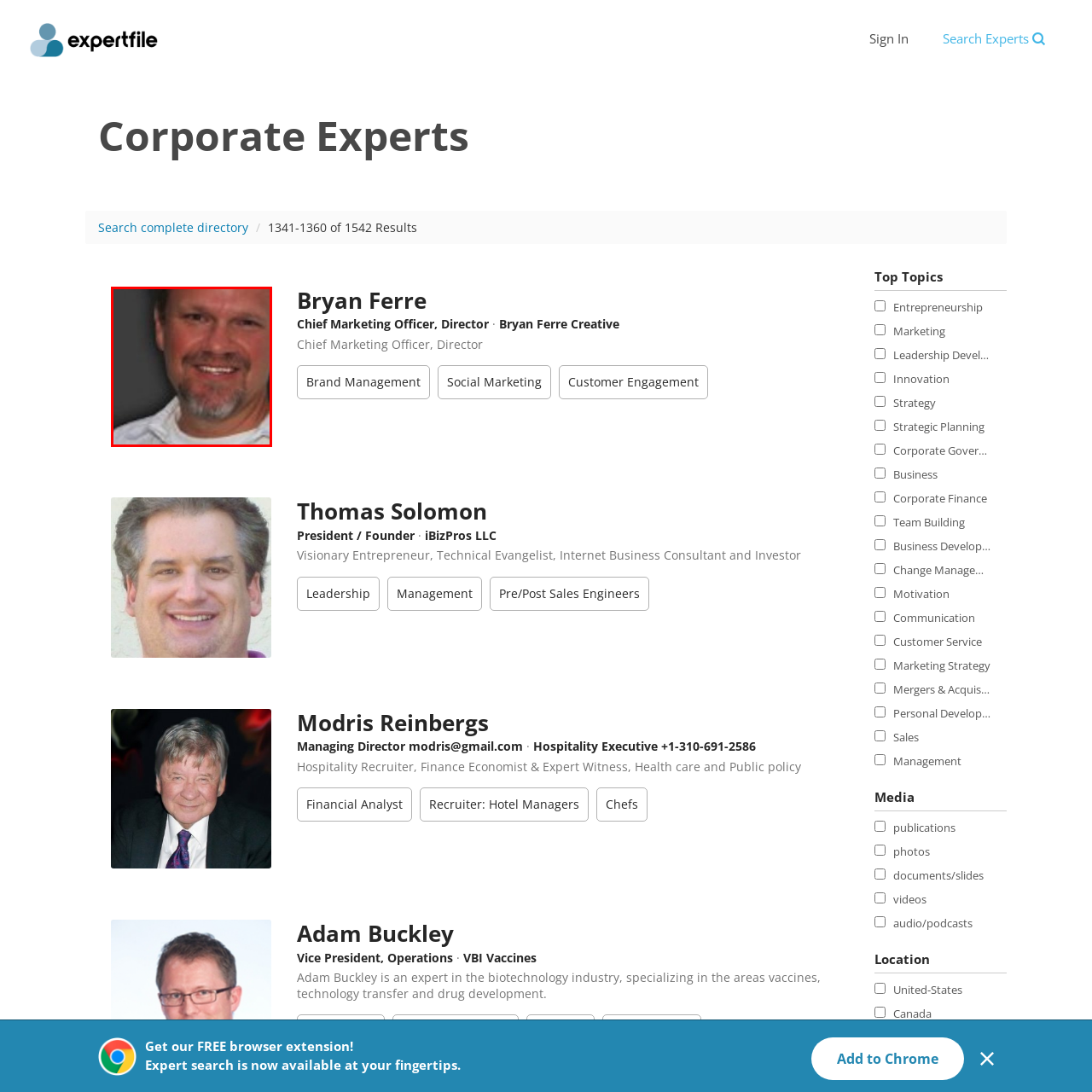Inspect the area marked by the red box and provide a short answer to the question: What is Bryan Ferre's position?

Chief Marketing Officer and Director